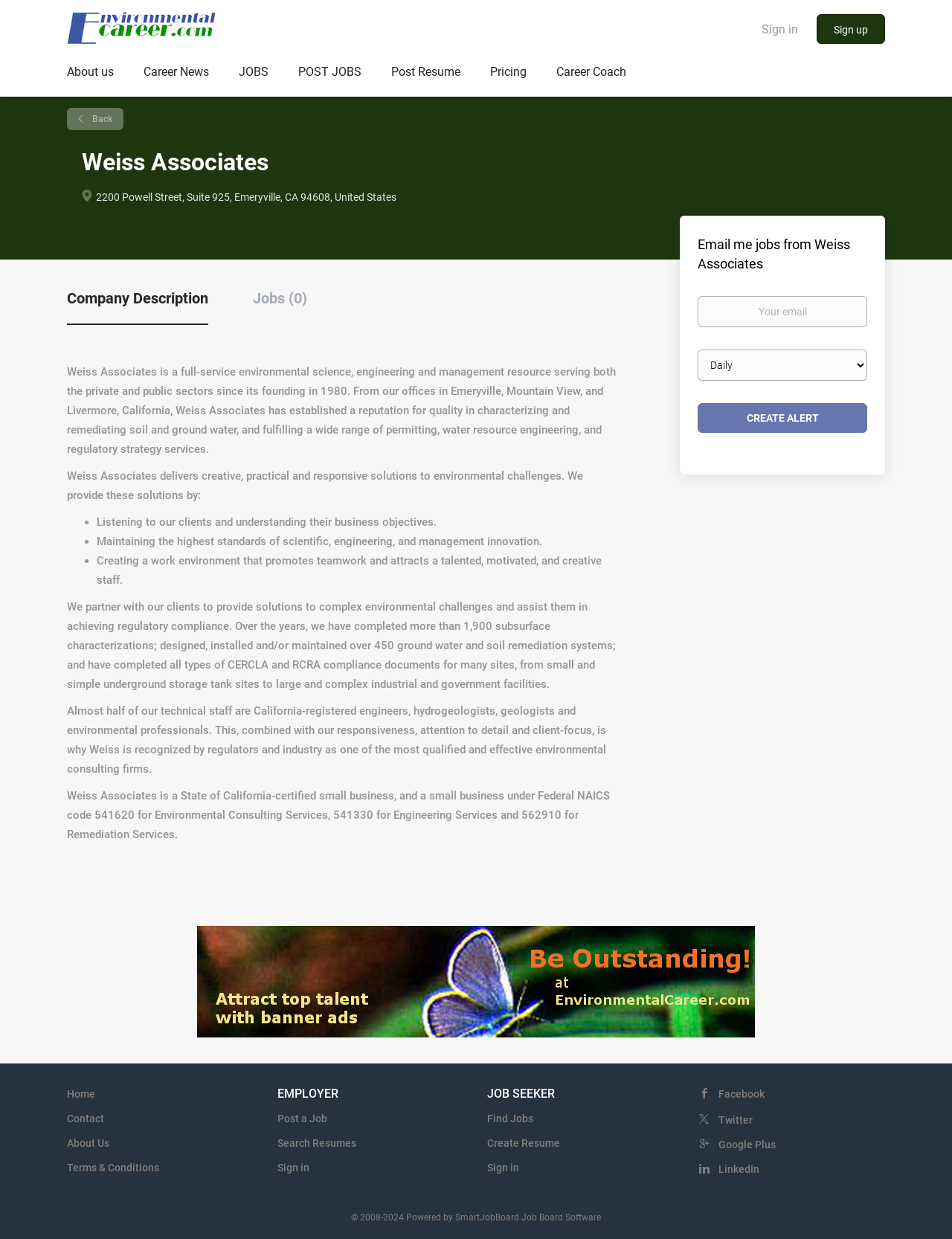Determine the bounding box coordinates for the element that should be clicked to follow this instruction: "Sign in". The coordinates should be given as four float numbers between 0 and 1, in the format [left, top, right, bottom].

[0.788, 0.009, 0.85, 0.036]